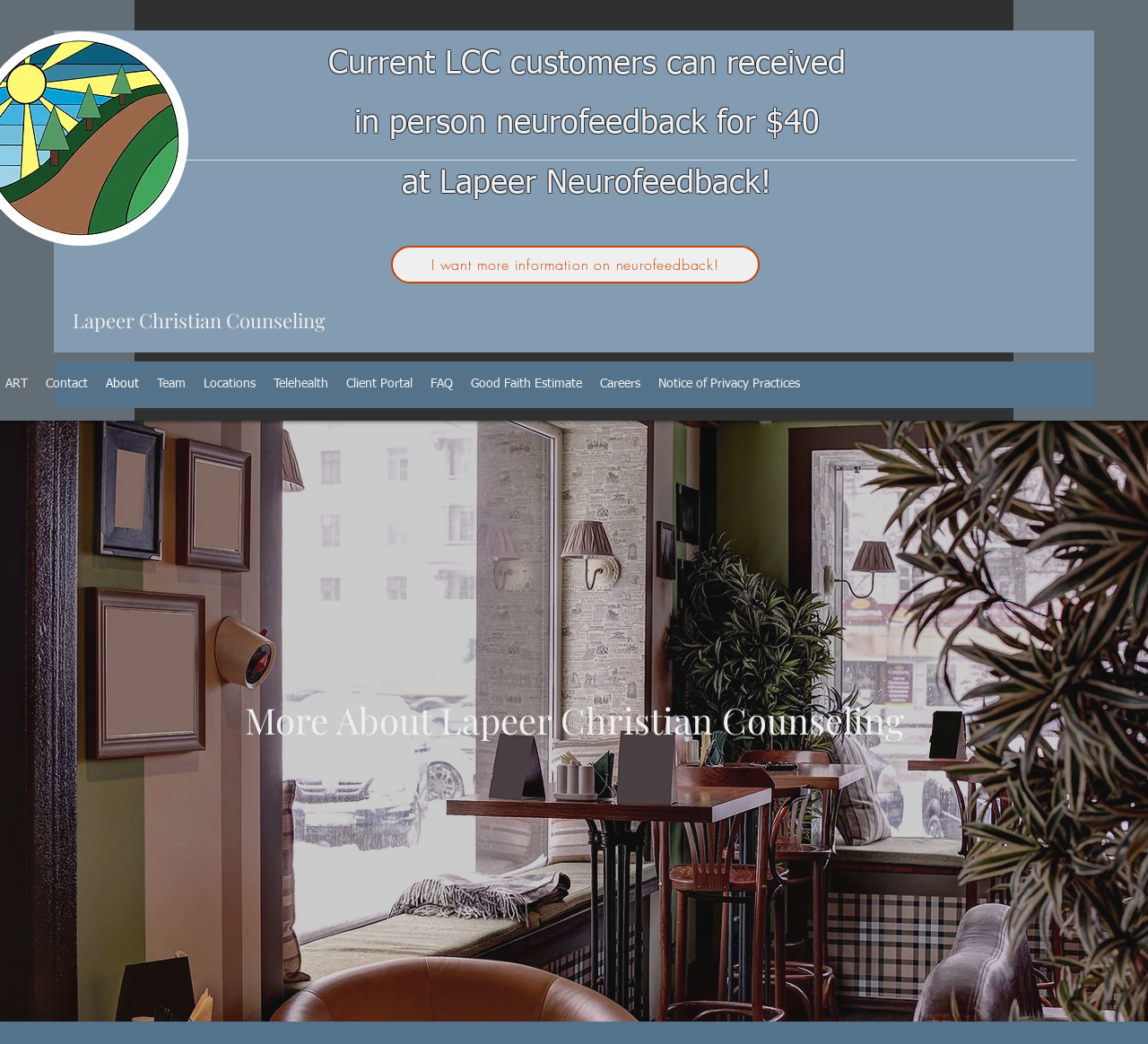Using details from the image, please answer the following question comprehensively:
How much does neurofeedback cost?

The cost of neurofeedback can be found in the text on the page, which states 'in person neurofeedback for $40 at Lapeer Neurofeedback!'. This indicates that the cost of neurofeedback is $40.